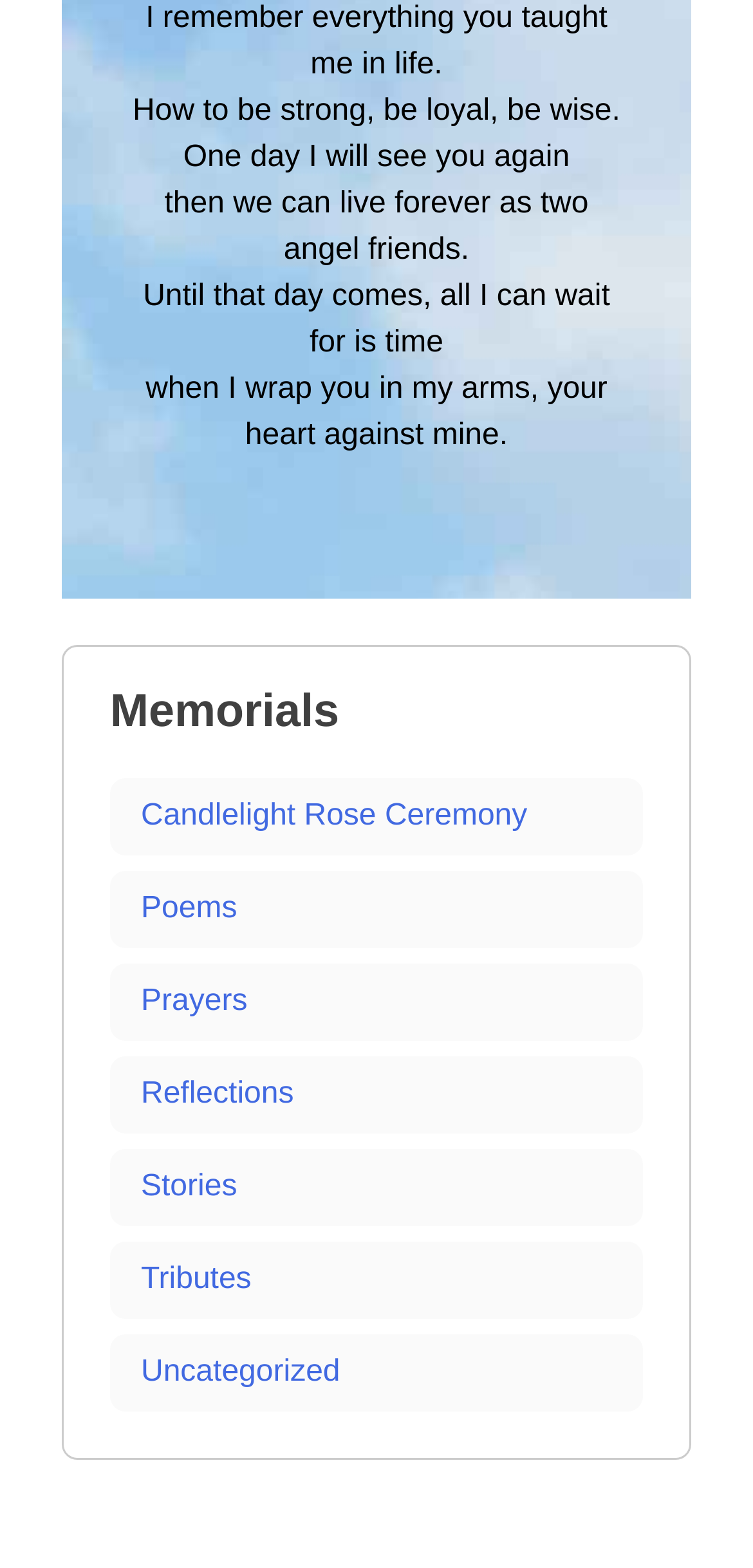Provide a brief response to the question below using a single word or phrase: 
What is the tone of the poem that starts with 'I remember everything you taught me in life'?

Nostalgic